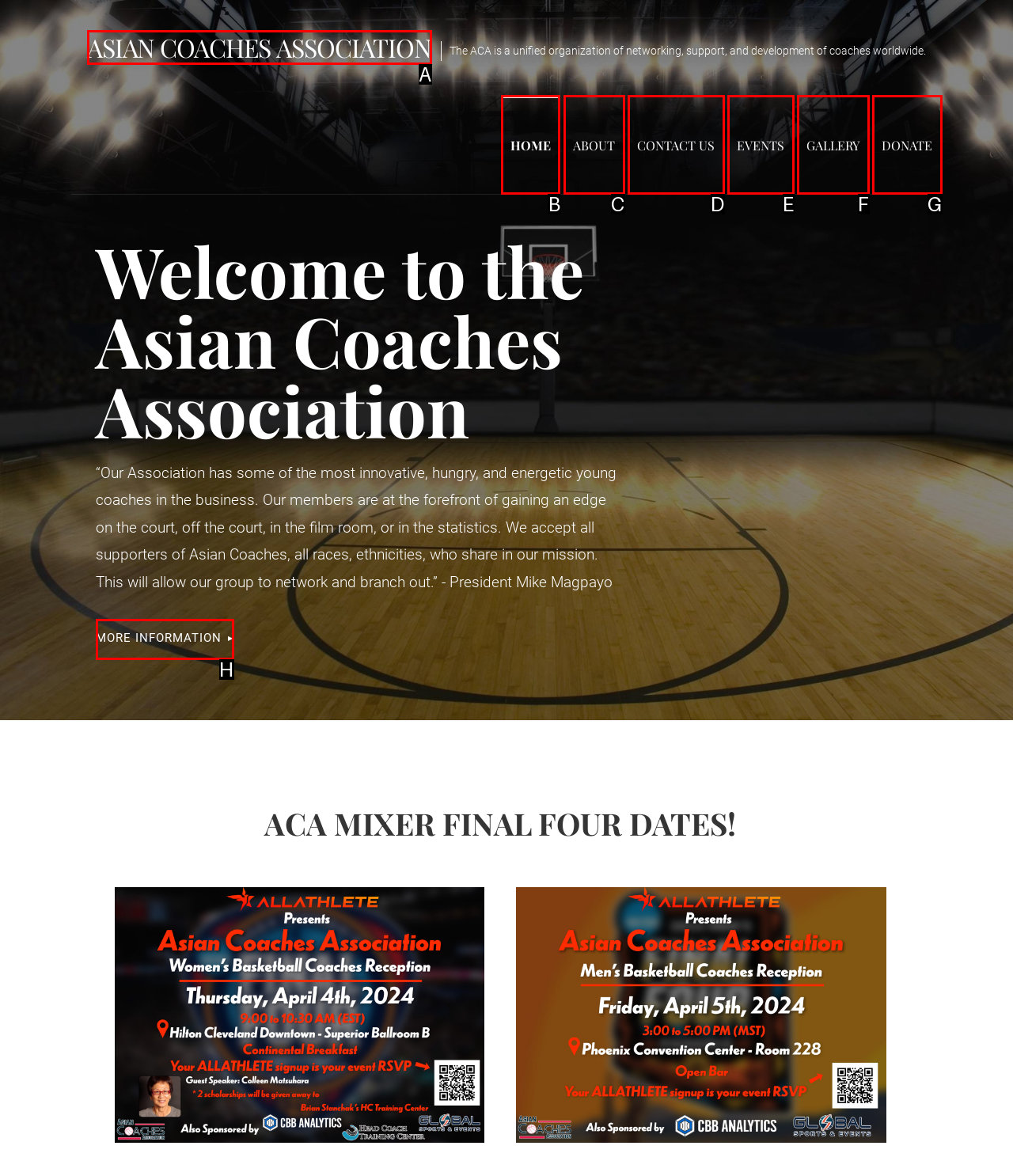For the task: Click on HOME, specify the letter of the option that should be clicked. Answer with the letter only.

B